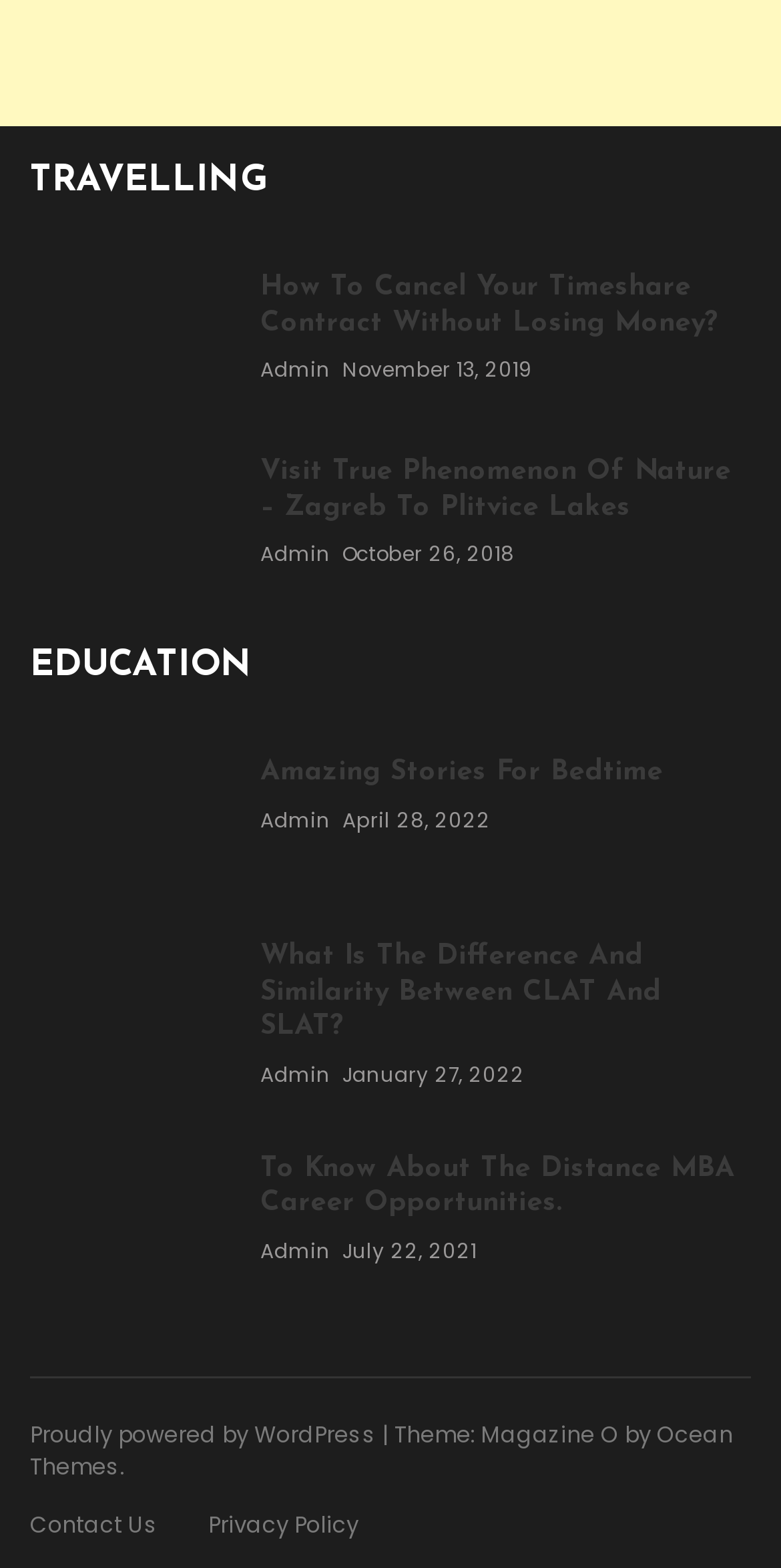Can you give a comprehensive explanation to the question given the content of the image?
Who is the author of the article 'How to cancel your timeshare contract without losing money?'?

The author of the article 'How to cancel your timeshare contract without losing money?' is 'Admin' as indicated by the link 'Admin' with bounding box coordinates [0.333, 0.227, 0.431, 0.246] below the article title.